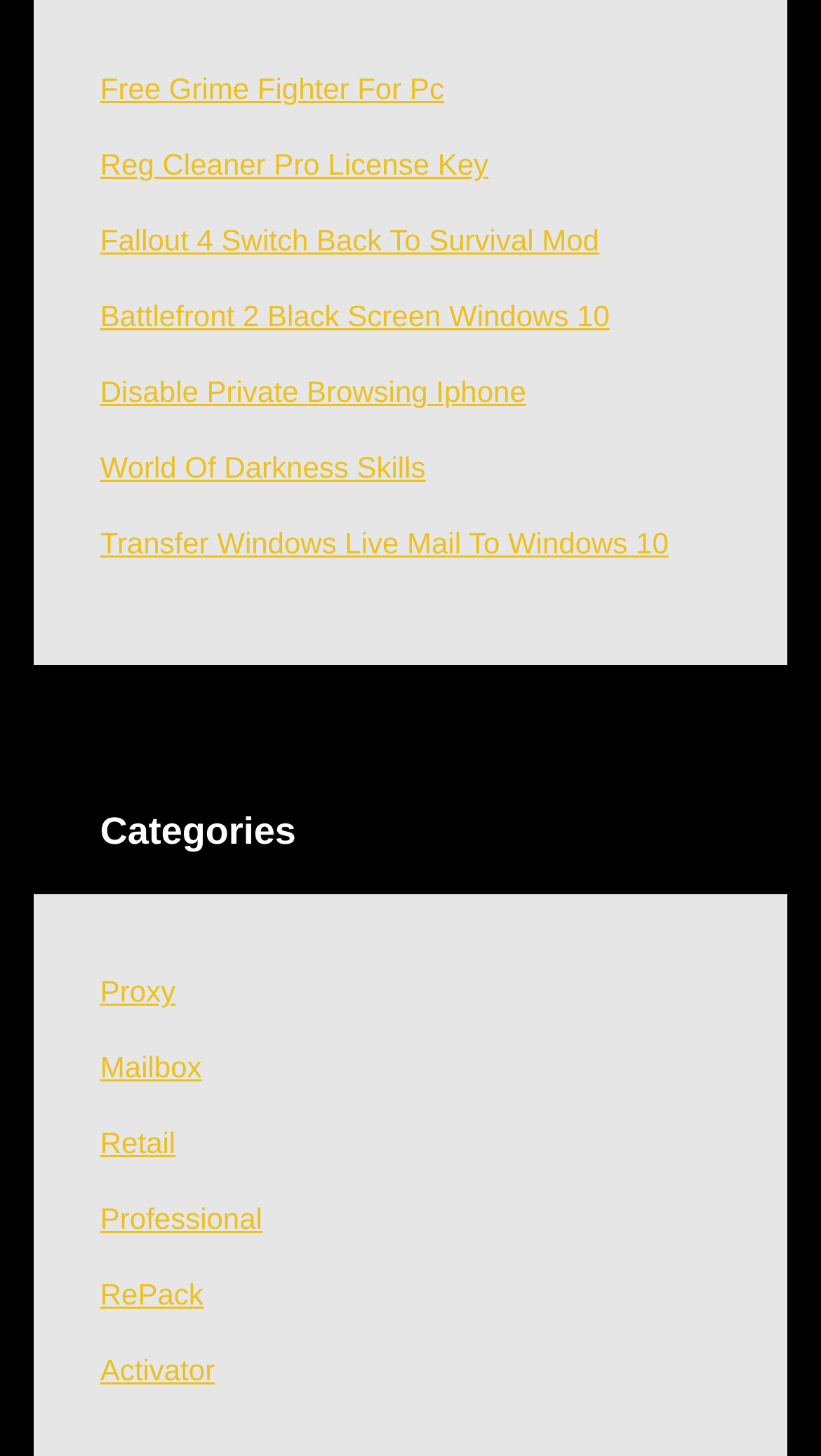How many links are there on the webpage?
Refer to the image and provide a one-word or short phrase answer.

13